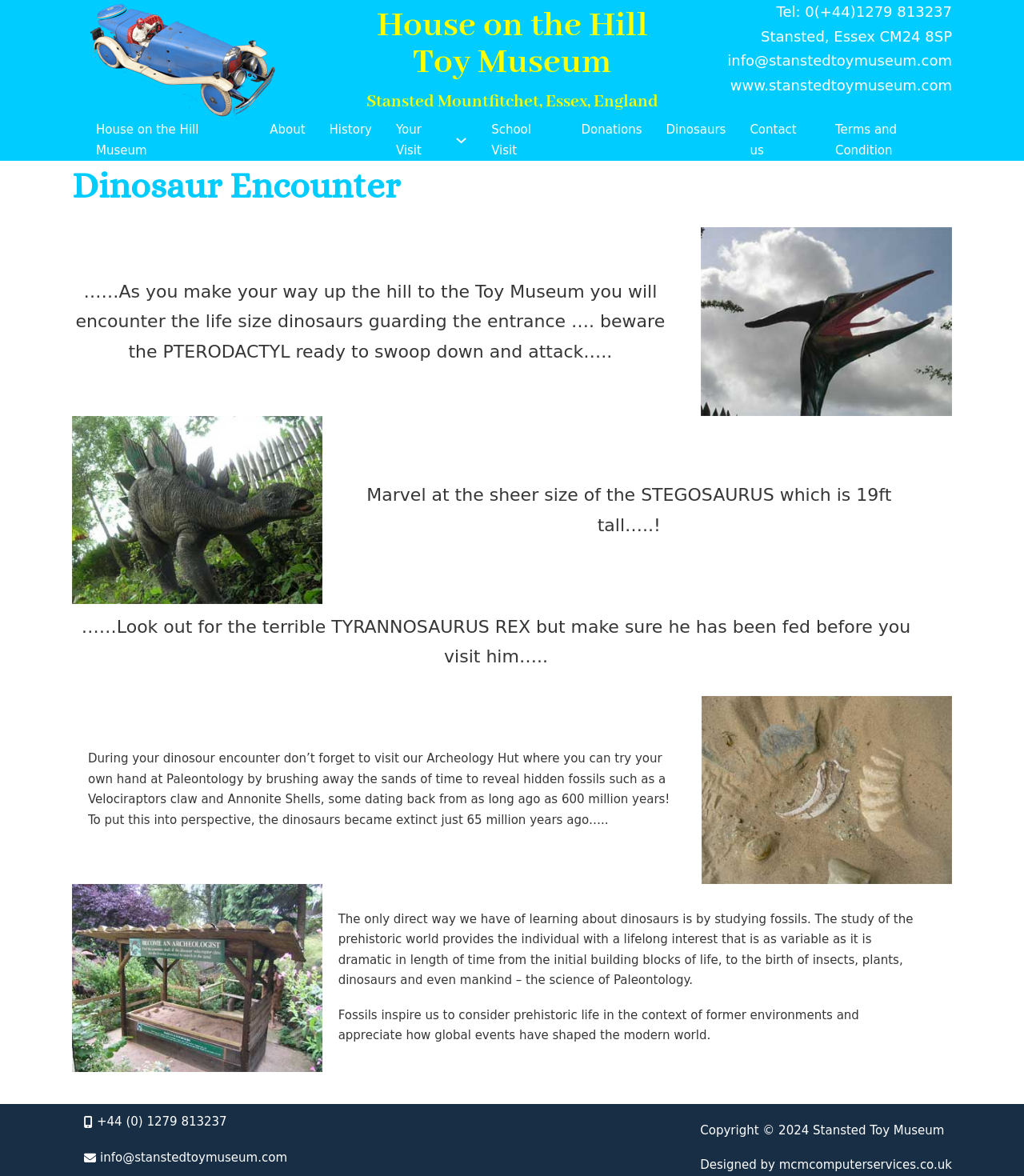Please specify the bounding box coordinates of the clickable region to carry out the following instruction: "Click the 'House on the Hill Museum' link". The coordinates should be four float numbers between 0 and 1, in the format [left, top, right, bottom].

[0.094, 0.102, 0.24, 0.137]